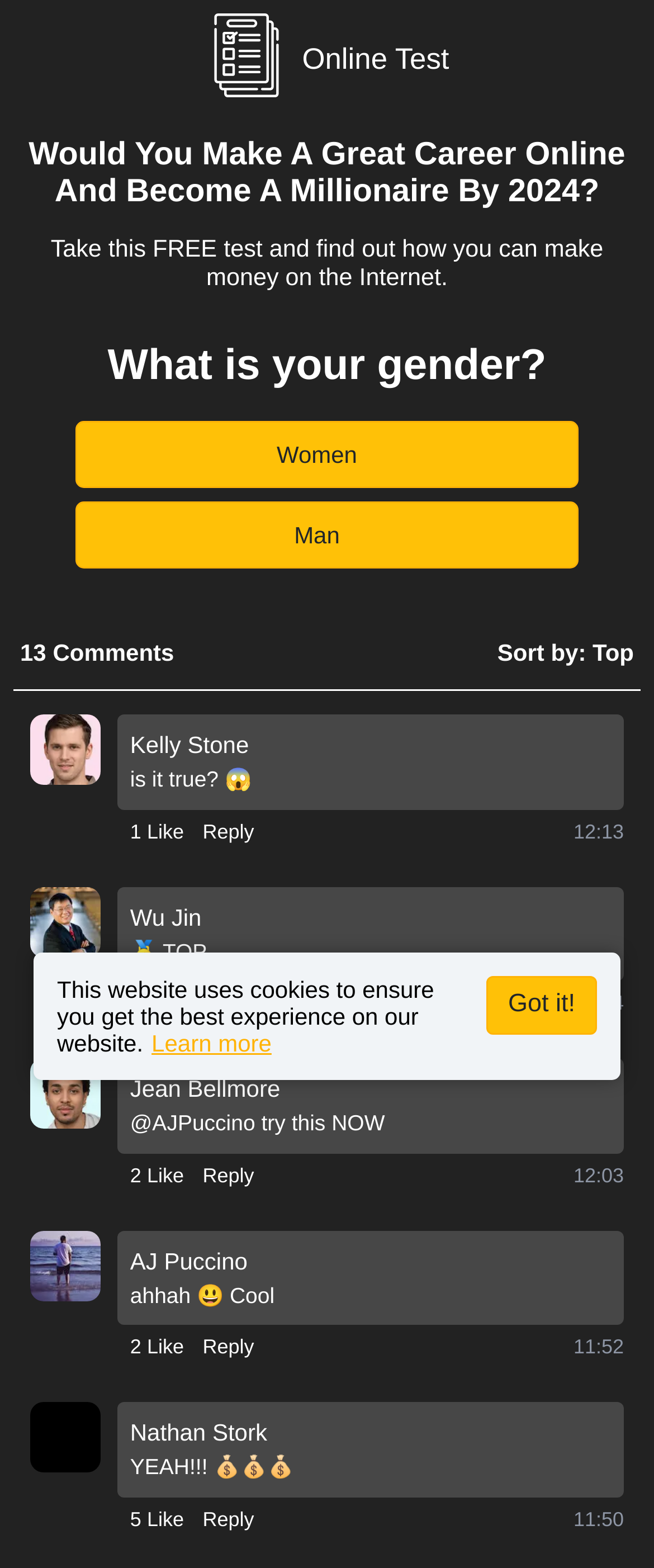Summarize the webpage in an elaborate manner.

This webpage appears to be a survey or quiz page, with a prominent heading asking "Would You Make A Great Career Online And Become A Millionaire By 2024?" followed by a subheading inviting users to take a free test to find out how they can make money on the internet. 

At the top of the page, there is a logo image and a static text "Online Test". Below the heading, there is a question "What is your gender?" with two buttons "Women" and "Man" to select from. 

Further down, there are several comments or posts from users, each with a profile picture, a username, and a comment text. These comments are sorted by "Top" and have buttons to "Like" and "Reply". Each comment also has a timestamp. 

At the bottom of the page, there is a notice about the website using cookies, with a link to "Learn more" and a button to "Got it!" to acknowledge the notice.